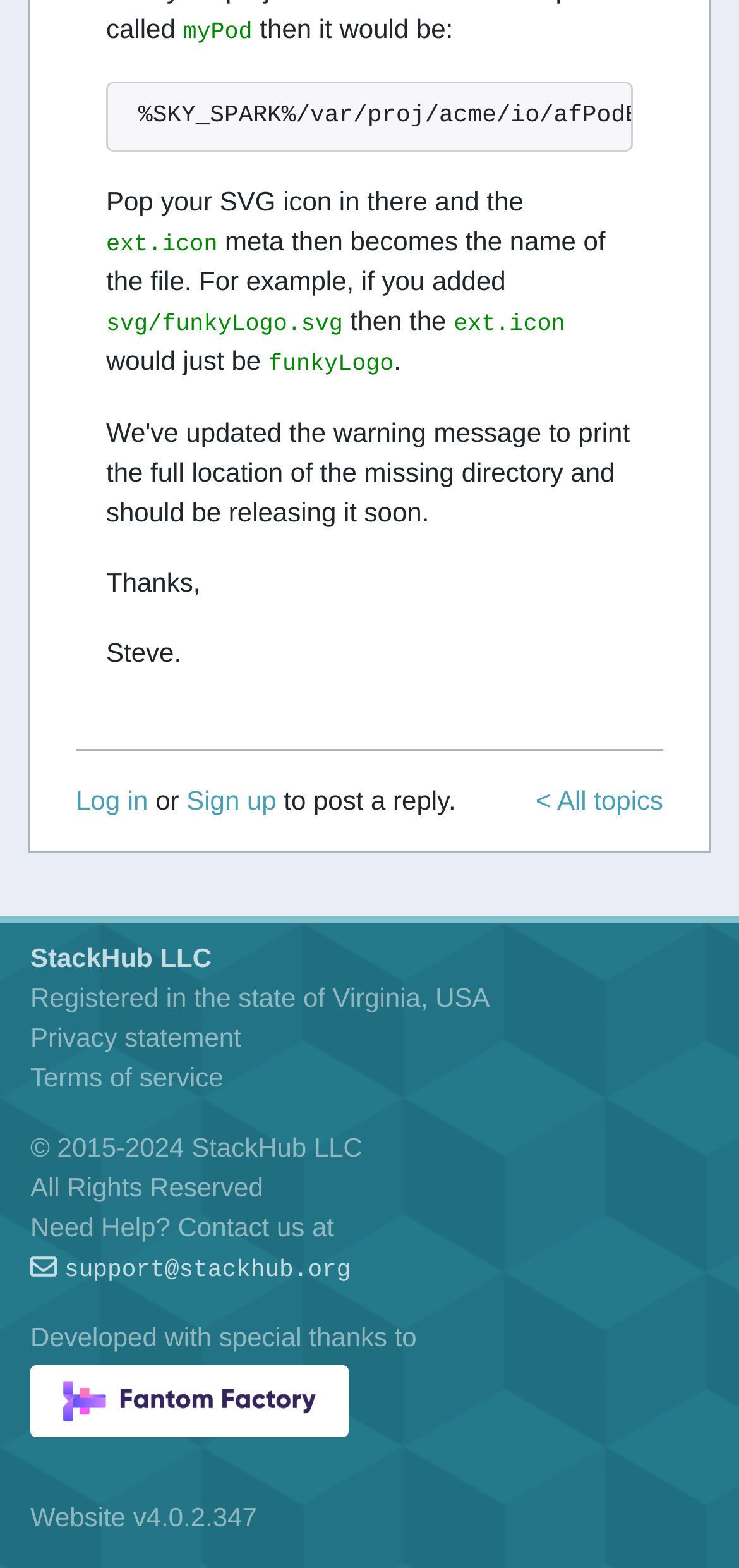Locate the UI element described by < All topics in the provided webpage screenshot. Return the bounding box coordinates in the format (top-left x, top-left y, bottom-right x, bottom-right y), ensuring all values are between 0 and 1.

[0.725, 0.5, 0.897, 0.519]